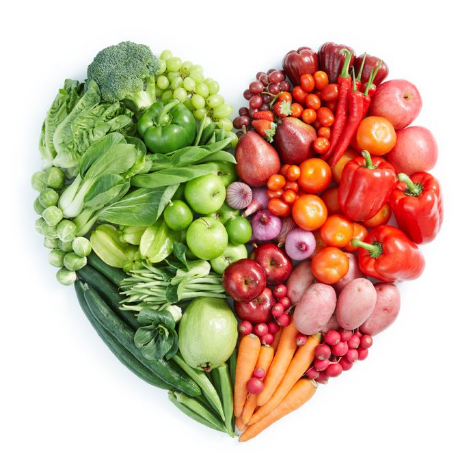Offer a detailed account of the various components present in the image.

The image features an artistic arrangement of various fruits and vegetables, beautifully organized to form a heart shape. This vibrant display highlights a diverse array of produce, such as leafy greens like broccoli and spinach on the left, transitioning through shades of green and yellow, to a rich assortment of reds and oranges on the right, including red peppers, tomatoes, and carrots. This composition visually represents the importance of healthy eating and nutrition, echoing the sentiments expressed by the Nutrition First organization, which emphasizes the impact of good nutrition on children's success in school and overall well-being. The heart shape symbolizes not just the love for healthy food, but also the social responsibility tied to ensuring access to nutritious options for families.